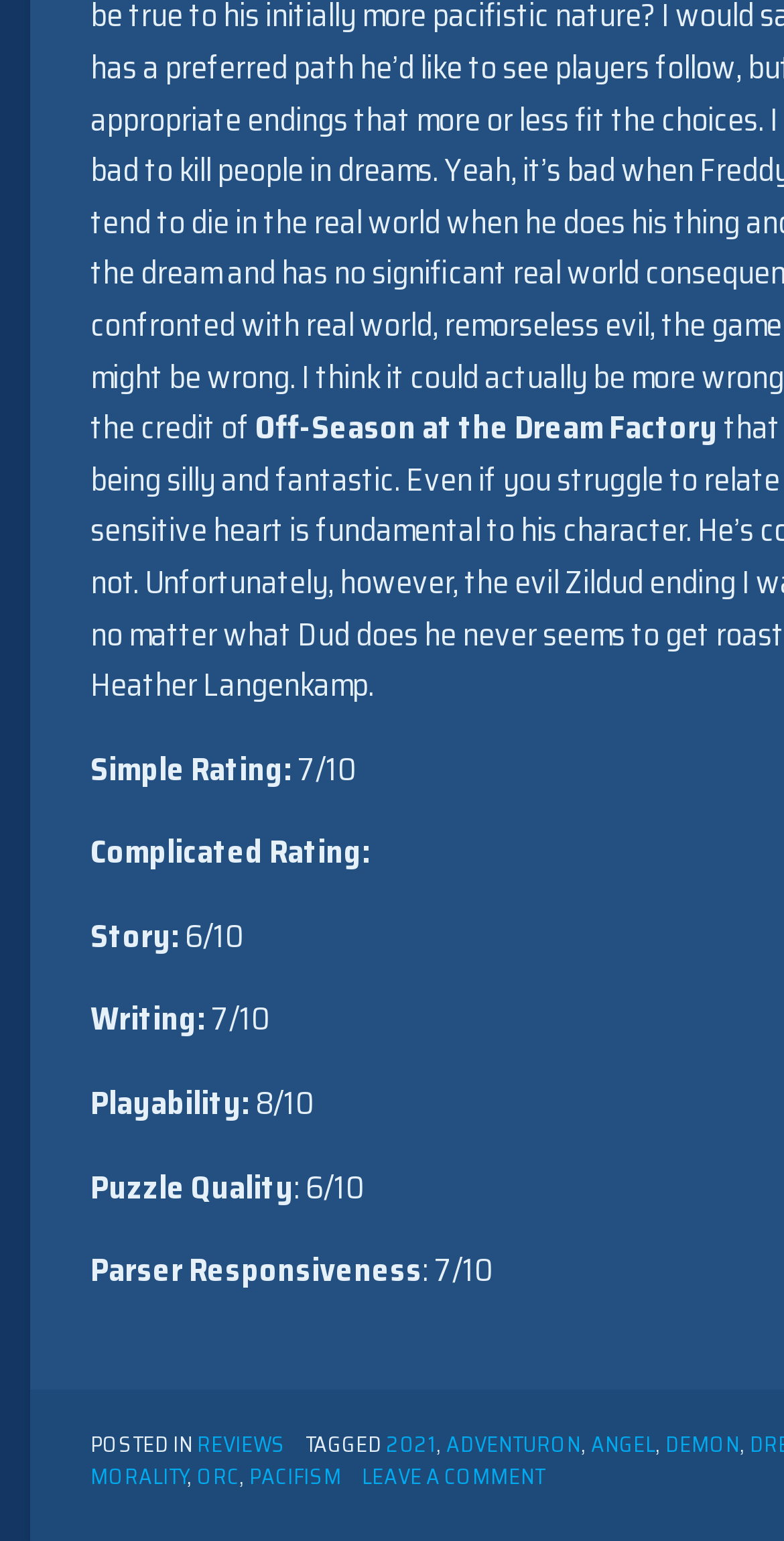Please provide a detailed answer to the question below by examining the image:
What is the parser responsiveness rating of the game?

The parser responsiveness rating of the game can be found in the section labeled 'Parser Responsiveness' which has a value of '7/10'.